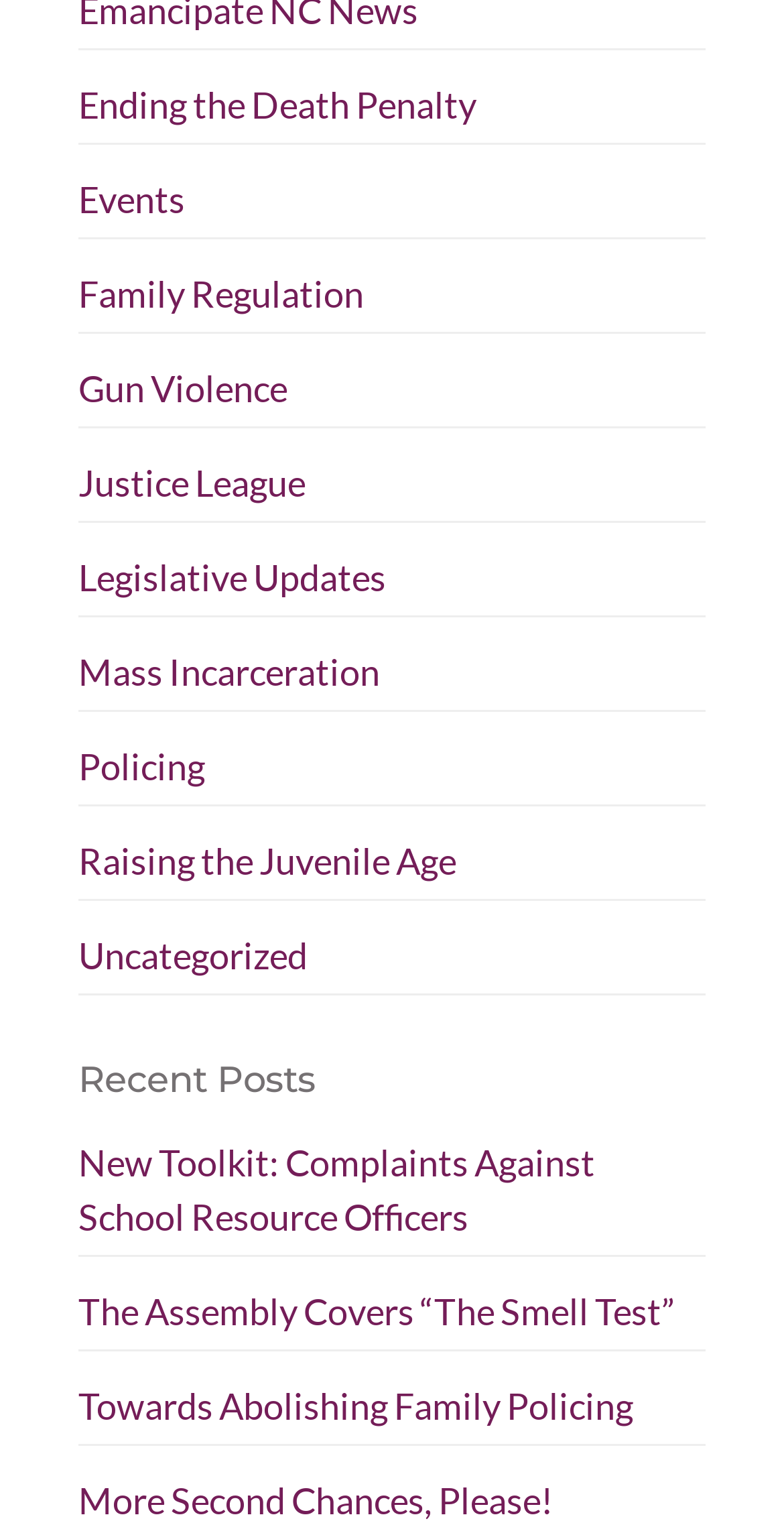What is the topic of the first recent post?
Please give a detailed answer to the question using the information shown in the image.

I looked at the first link in the 'Recent Posts' section, which is 'New Toolkit: Complaints Against School Resource Officers'. This suggests that the topic of the first recent post is related to complaints against school resource officers.